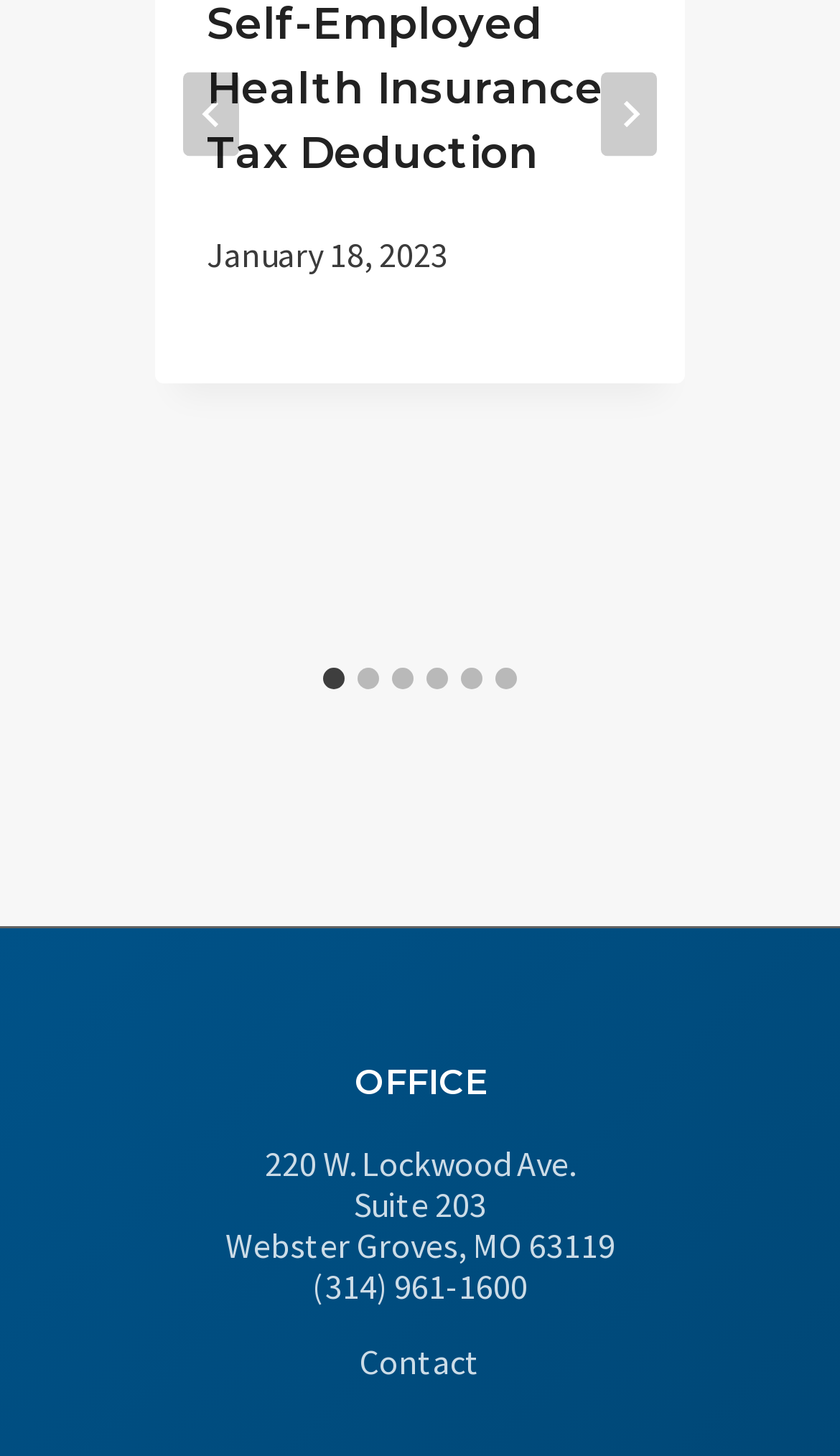Could you find the bounding box coordinates of the clickable area to complete this instruction: "View office address"?

[0.268, 0.783, 0.732, 0.87]